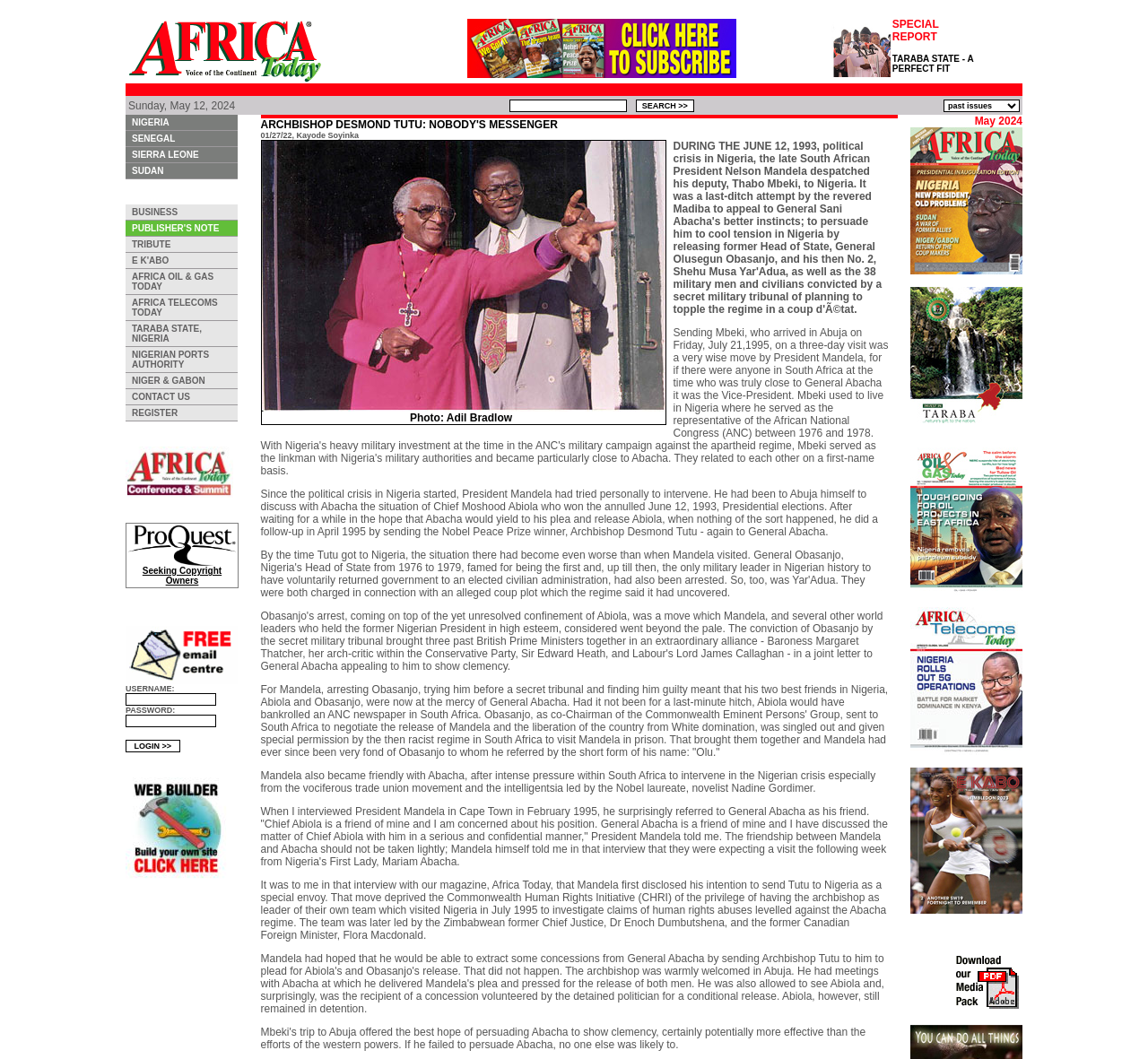Select the bounding box coordinates of the element I need to click to carry out the following instruction: "view Africa Today Media Pack PDF".

[0.83, 0.949, 0.891, 0.958]